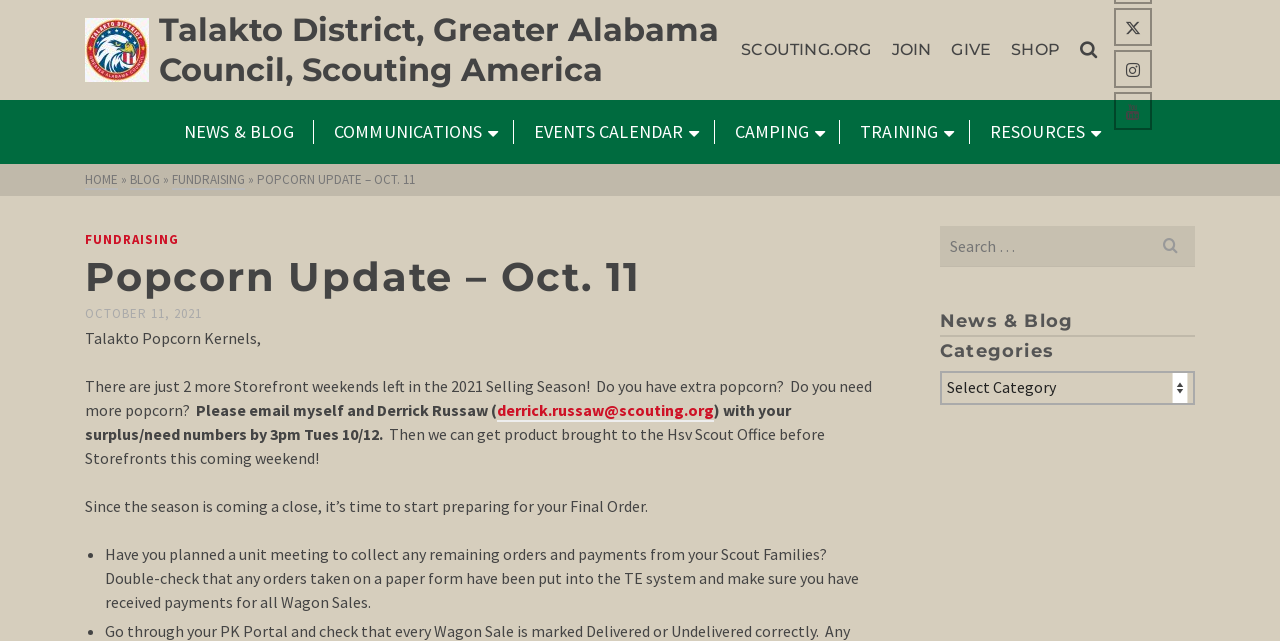Determine the bounding box coordinates of the region I should click to achieve the following instruction: "Click on Twitter link". Ensure the bounding box coordinates are four float numbers between 0 and 1, i.e., [left, top, right, bottom].

[0.871, 0.012, 0.9, 0.072]